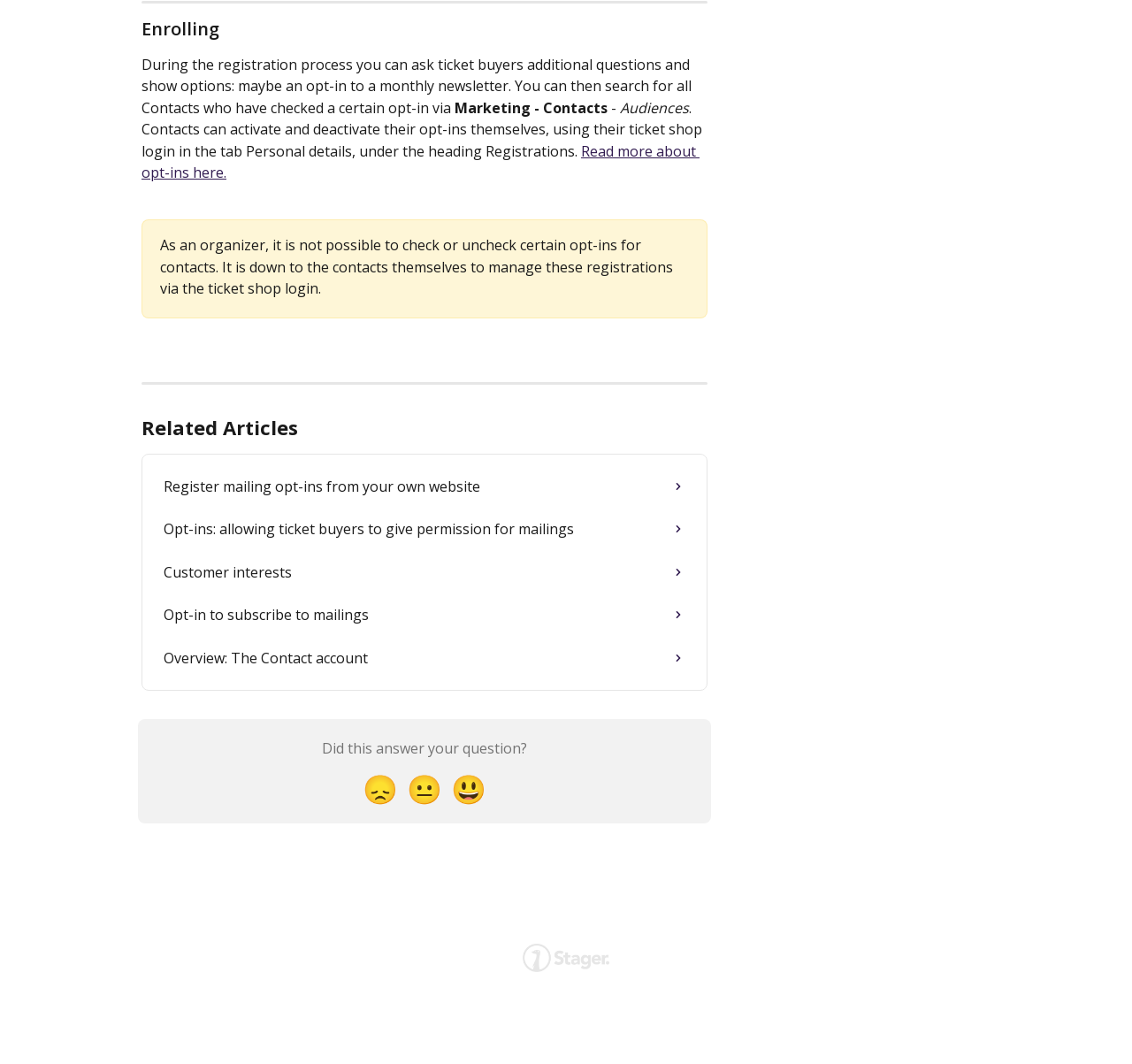Give a concise answer using only one word or phrase for this question:
What is the role of the organizer in managing opt-ins?

None